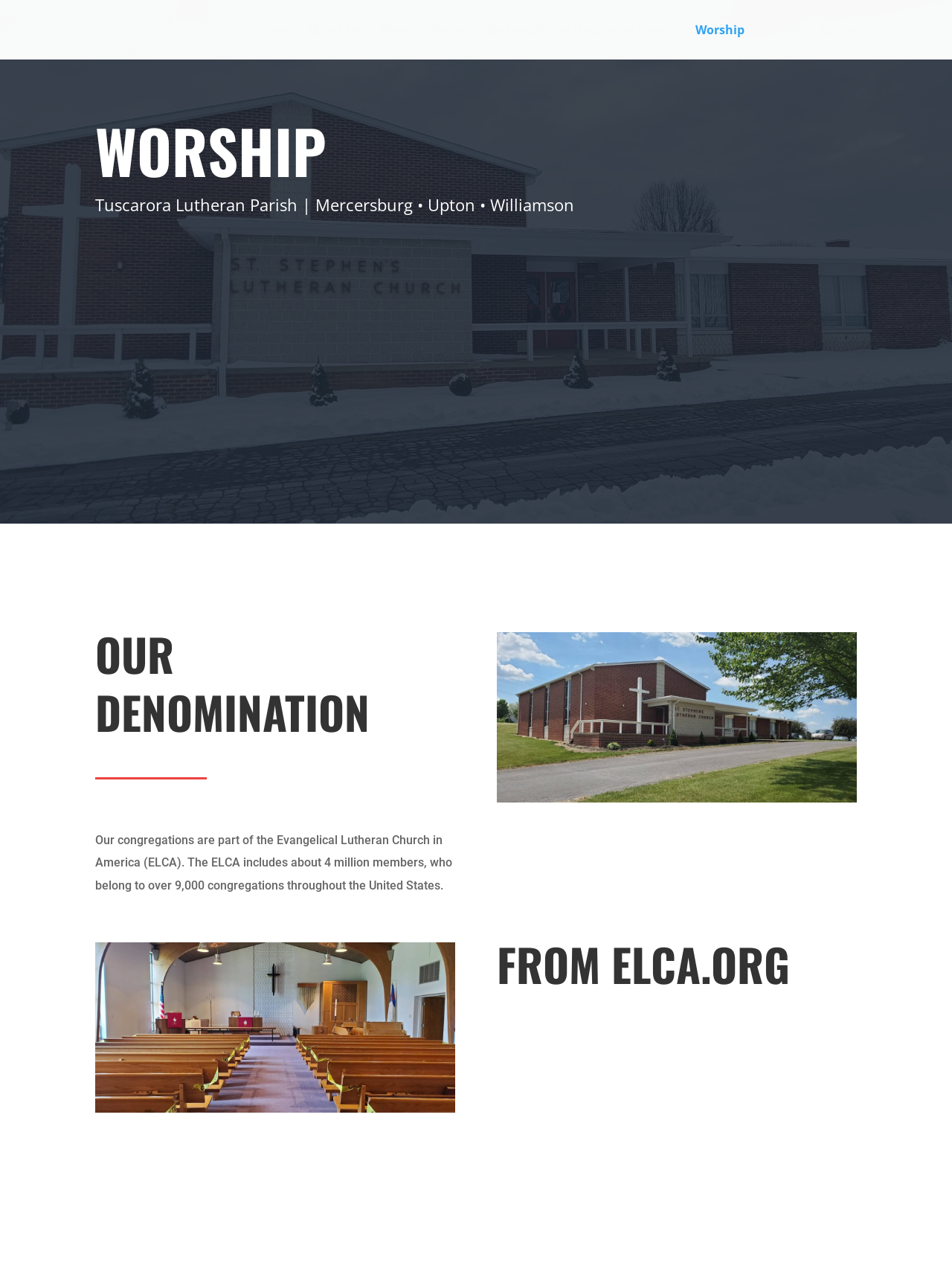Analyze the image and deliver a detailed answer to the question: How many congregations are part of the Evangelical Lutheran Church in America?

The number of congregations can be found in the static text element 'includes about 4 million members, who belong to over 9,000 congregations throughout the United States.' which is located in the section 'OUR DENOMINATION'.